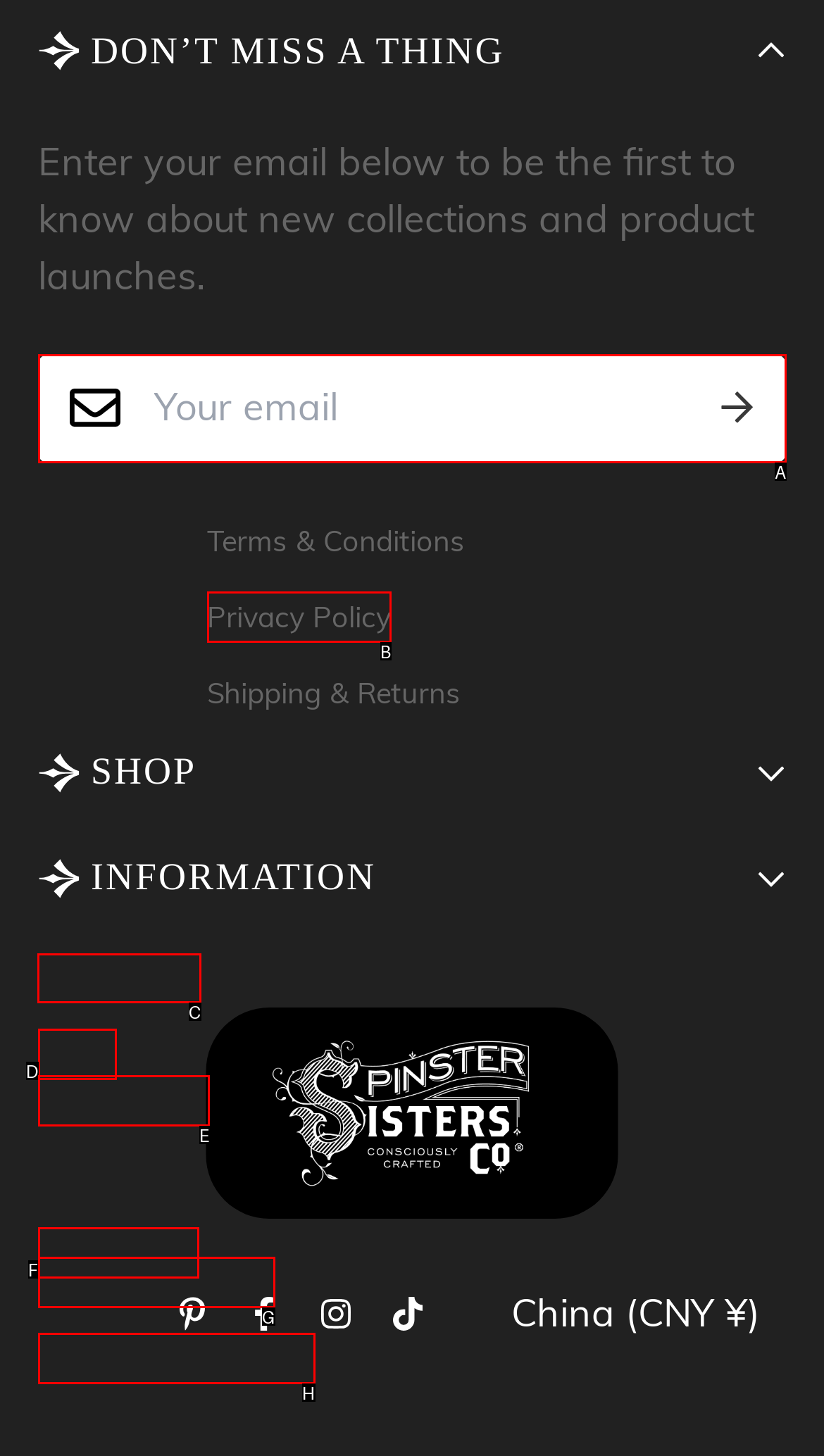Determine which HTML element should be clicked to carry out the following task: Click on the 'About Us' link Respond with the letter of the appropriate option.

C